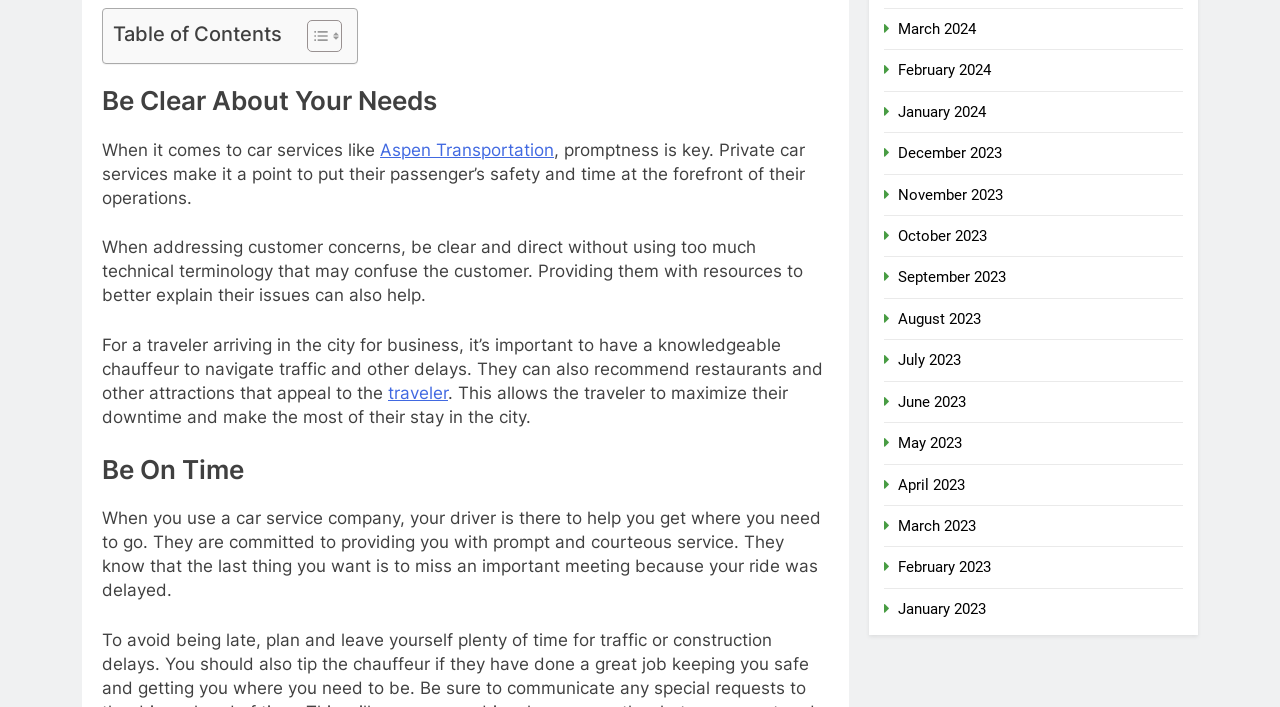Using a single word or phrase, answer the following question: 
What is the timeframe of the links provided on the webpage?

2023 and 2024